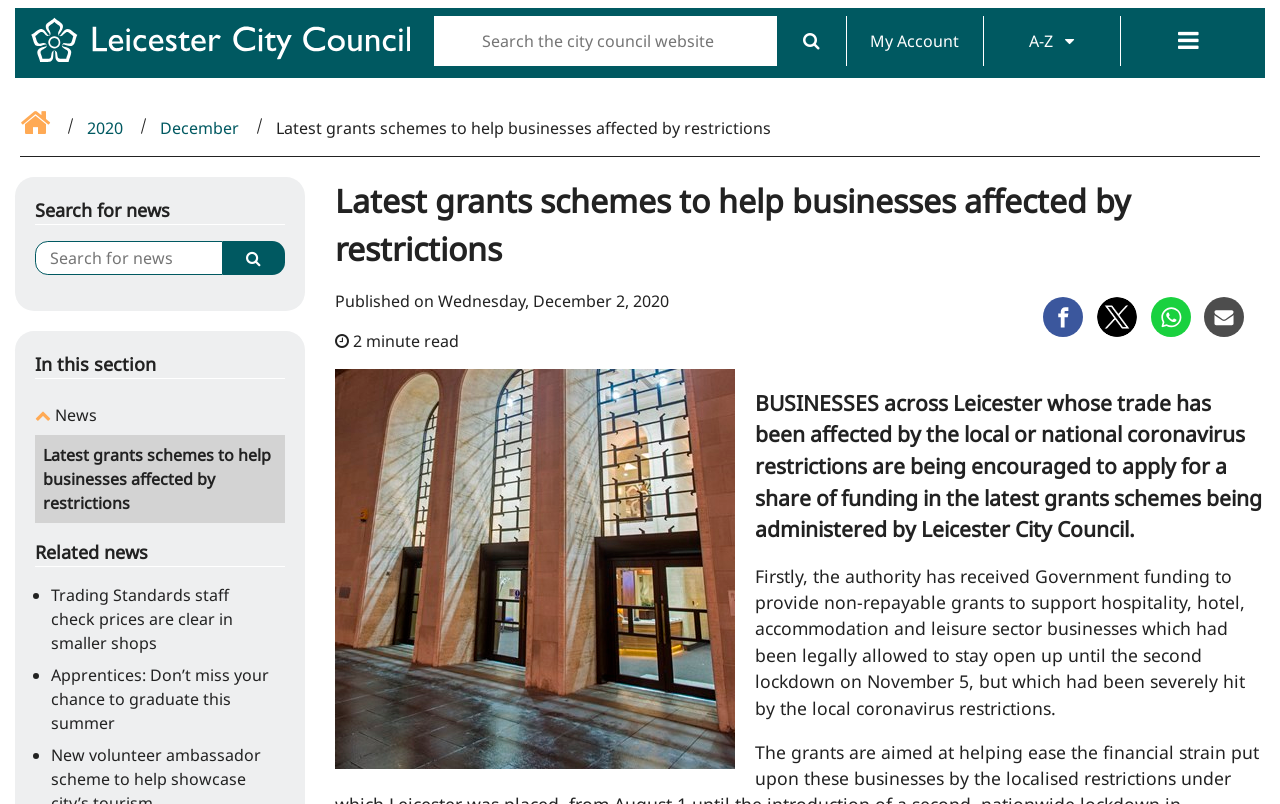Please find the bounding box coordinates of the element that you should click to achieve the following instruction: "Go back to the home page". The coordinates should be presented as four float numbers between 0 and 1: [left, top, right, bottom].

[0.016, 0.146, 0.042, 0.173]